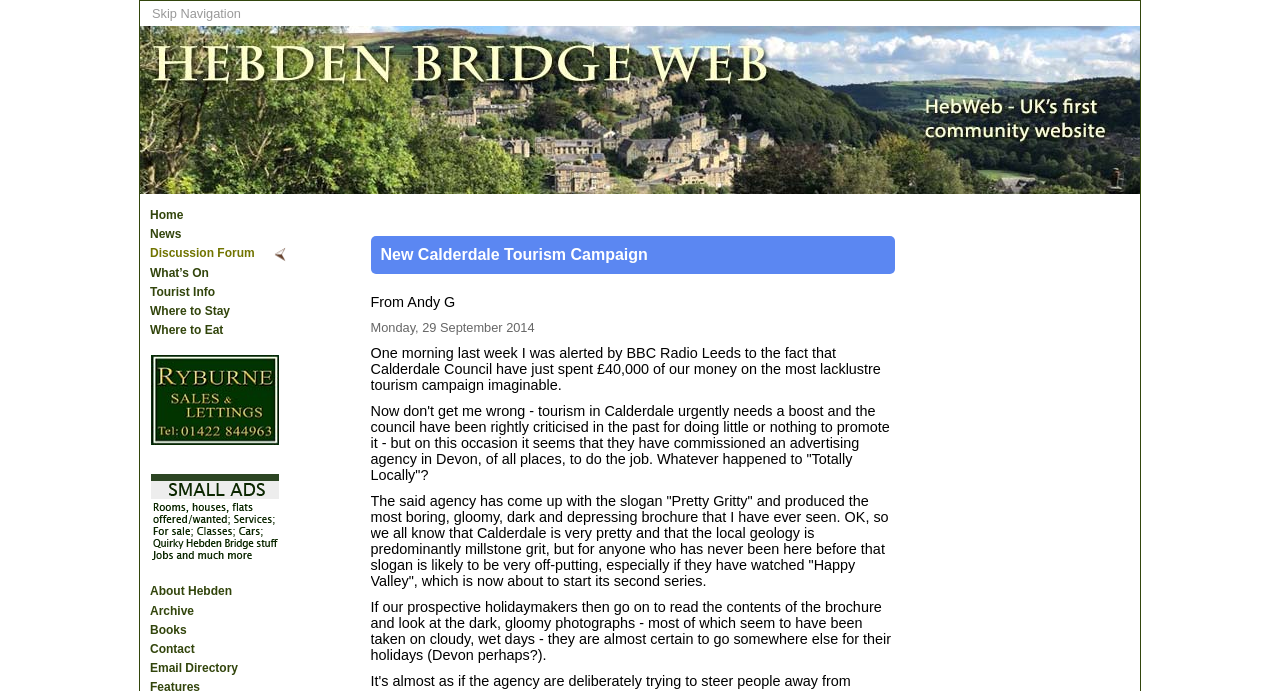Locate the bounding box coordinates of the element's region that should be clicked to carry out the following instruction: "Click on the 'Discussion Forum' link". The coordinates need to be four float numbers between 0 and 1, i.e., [left, top, right, bottom].

[0.115, 0.354, 0.227, 0.381]